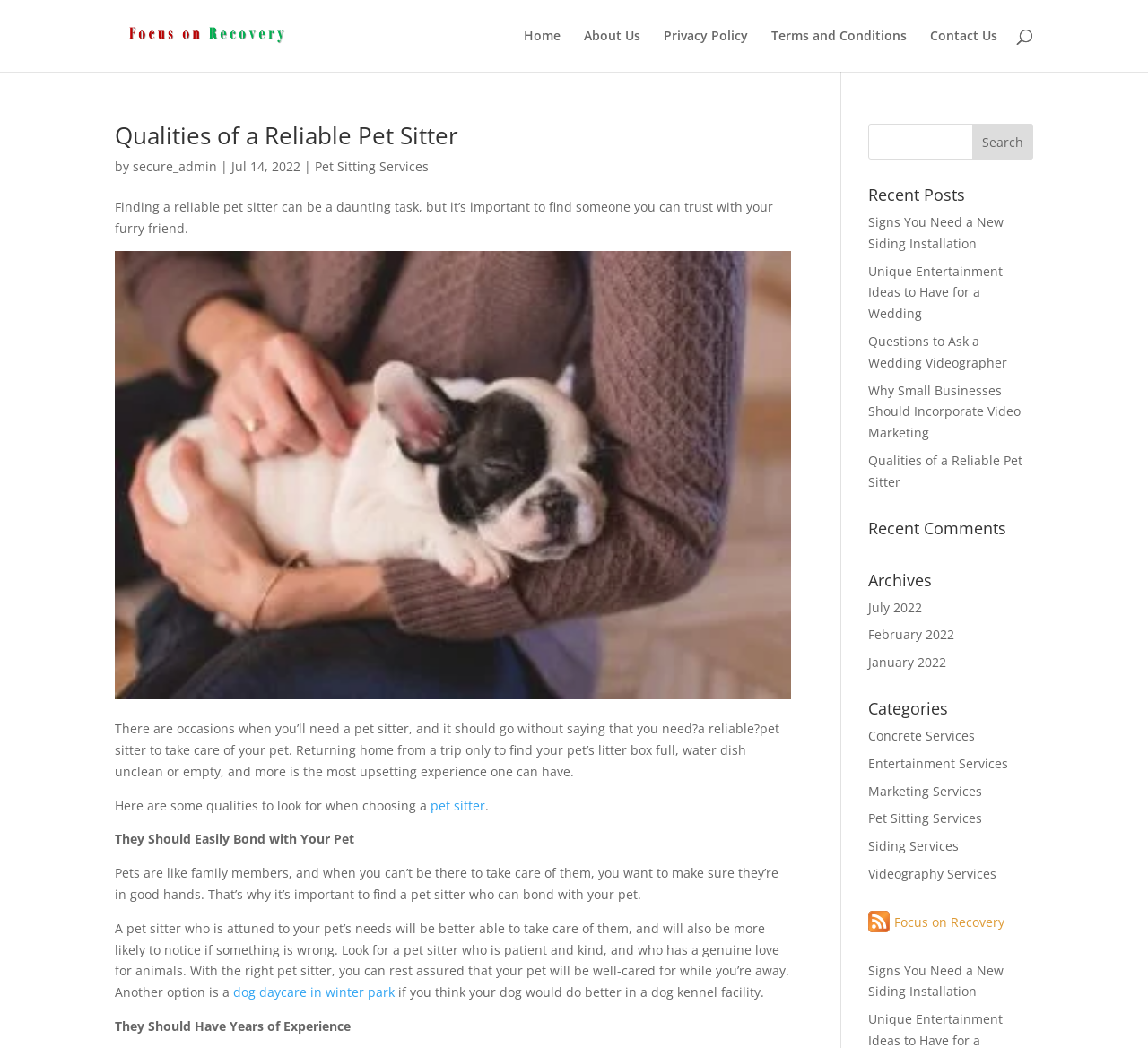Present a detailed account of what is displayed on the webpage.

The webpage is about pet sitting services and is part of the "Focus on Recovery" website. At the top, there is a logo and a navigation menu with links to "Home", "About Us", "Privacy Policy", "Terms and Conditions", and "Contact Us". Below the navigation menu, there is a search bar that spans almost the entire width of the page.

The main content of the page is an article titled "Qualities of a Reliable Pet Sitter". The article is divided into sections, each with a heading and a block of text. The first section discusses the importance of finding a reliable pet sitter, while the subsequent sections provide qualities to look for in a pet sitter, such as the ability to bond with the pet and having years of experience. There are also links to related articles, including "dog daycare in winter park".

To the right of the article, there are several sections, including "Recent Posts", "Recent Comments", "Archives", and "Categories". The "Recent Posts" section lists several article titles, including "Signs You Need a New Siding Installation" and "Unique Entertainment Ideas to Have for a Wedding". The "Archives" section lists months, including July 2022, February 2022, and January 2022. The "Categories" section lists various categories, including "Concrete Services", "Entertainment Services", and "Pet Sitting Services".

At the bottom of the page, there is a link to "Focus on Recovery" and another link to "Signs You Need a New Siding Installation". Overall, the webpage has a clean and organized layout, with a focus on providing information about pet sitting services and related topics.